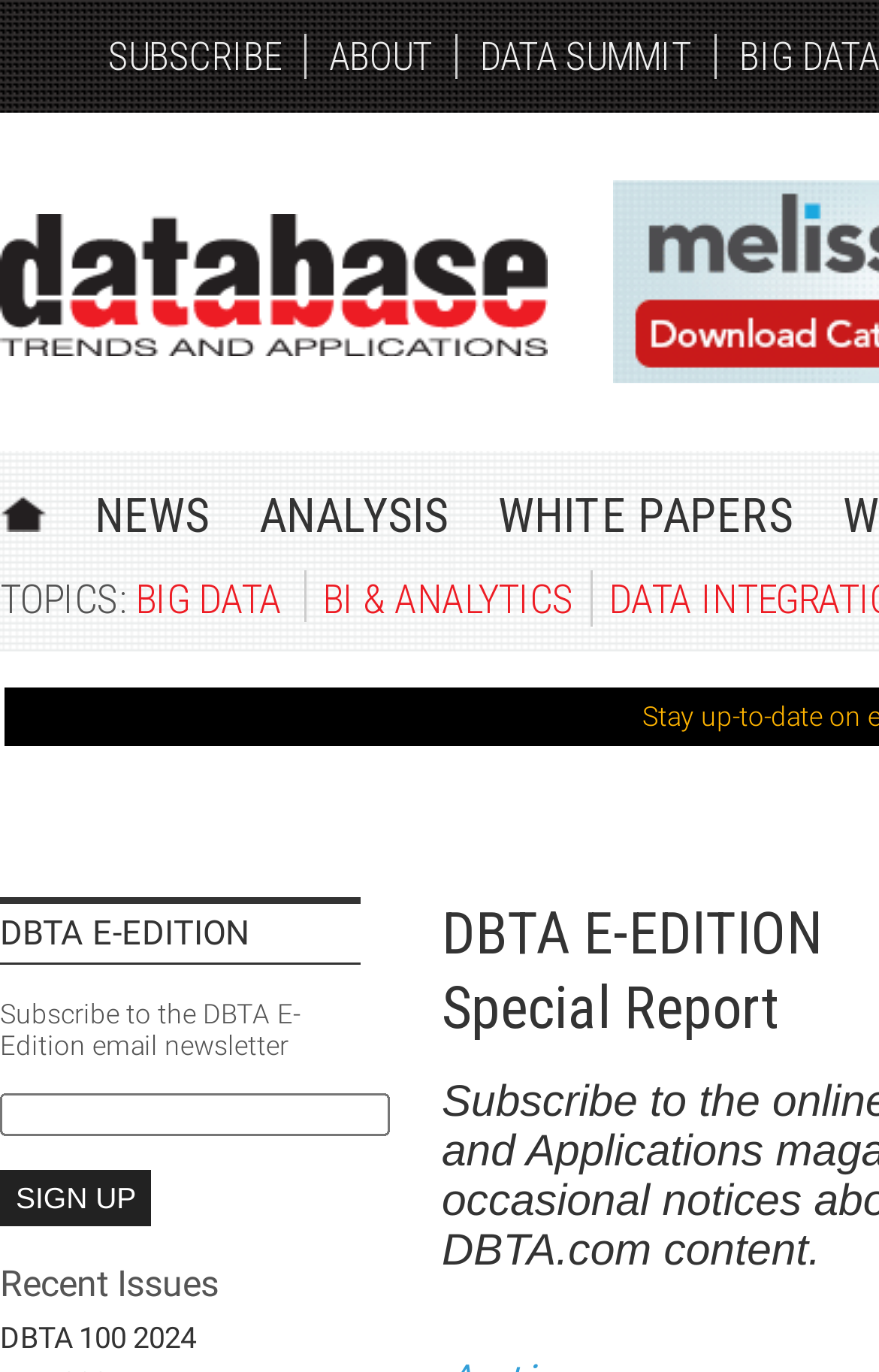Can you find the bounding box coordinates for the element that needs to be clicked to execute this instruction: "View recent issues"? The coordinates should be given as four float numbers between 0 and 1, i.e., [left, top, right, bottom].

[0.0, 0.92, 0.249, 0.951]